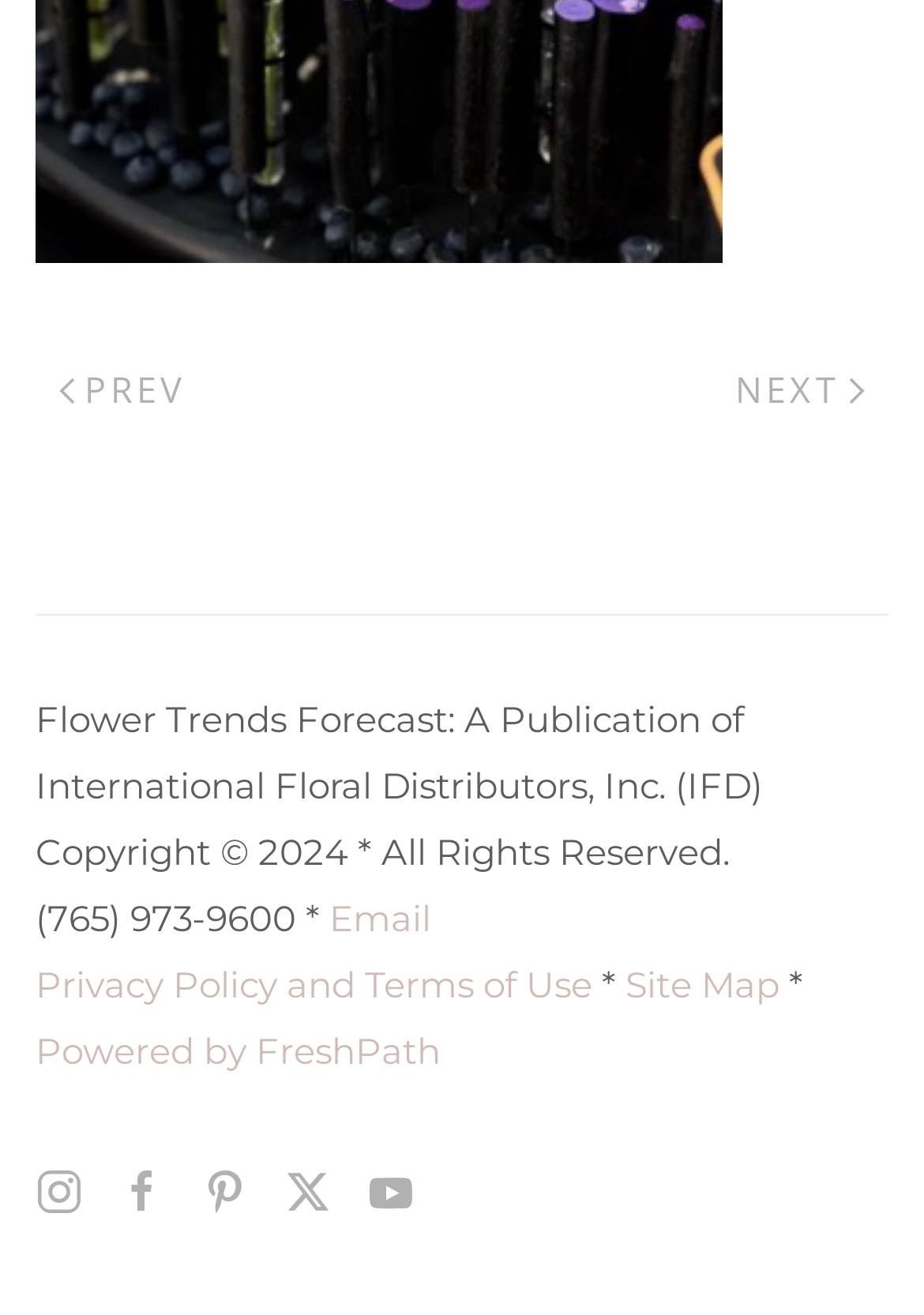Answer the question below in one word or phrase:
What is the name of the publication?

Flower Trends Forecast